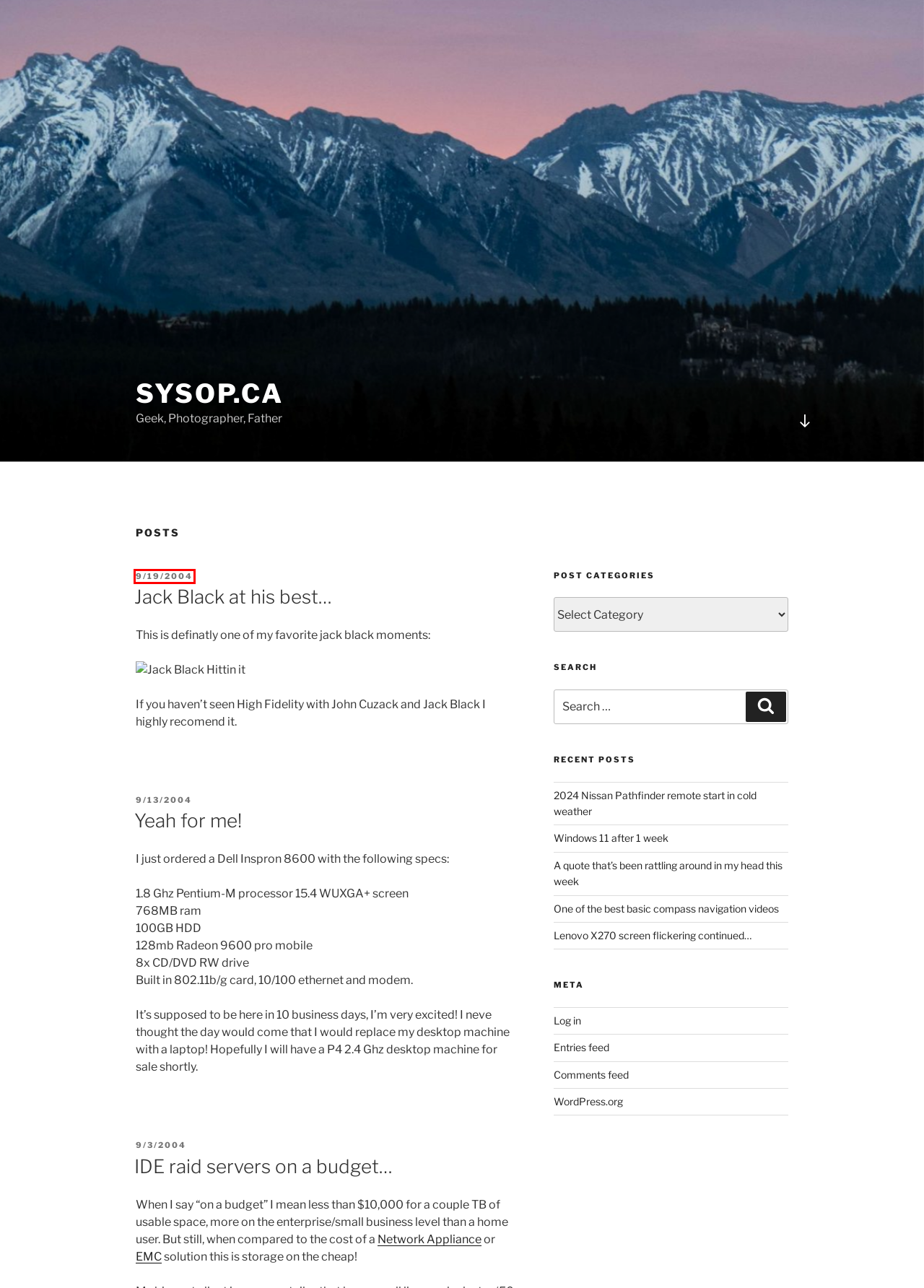Inspect the screenshot of a webpage with a red rectangle bounding box. Identify the webpage description that best corresponds to the new webpage after clicking the element inside the bounding box. Here are the candidates:
A. Comments for Sysop.ca
B. 2024 Nissan Pathfinder remote start in cold weather – Sysop.ca
C. Sysop.ca – Geek, Photographer, Father
D. Blog Tool, Publishing Platform, and CMS – WordPress.org
E. Jack Black at his best… – Sysop.ca
F. A quote that’s been rattling around in my head this week – Sysop.ca
G. Lenovo X270 screen flickering continued… – Sysop.ca
H. Yeah for me! – Sysop.ca

E